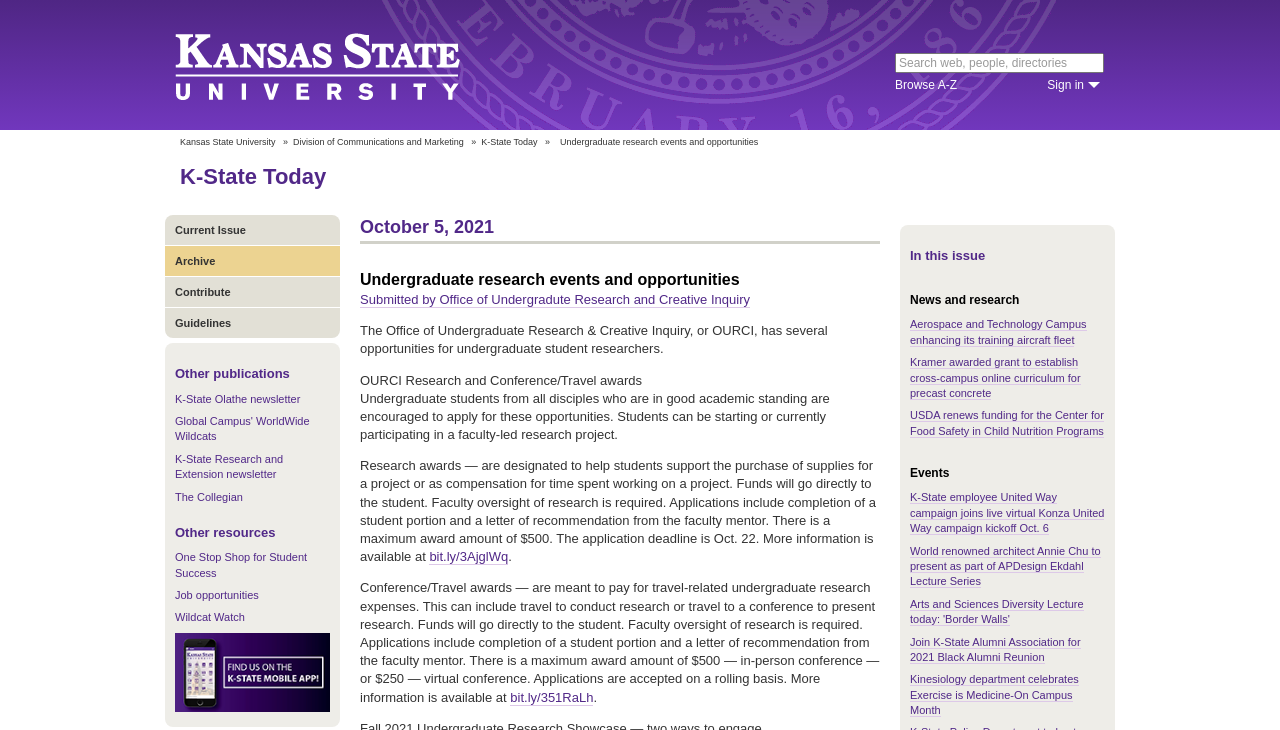Pinpoint the bounding box coordinates of the clickable area needed to execute the instruction: "Click on 'SHIP.E' link". The coordinates should be specified as four float numbers between 0 and 1, i.e., [left, top, right, bottom].

None